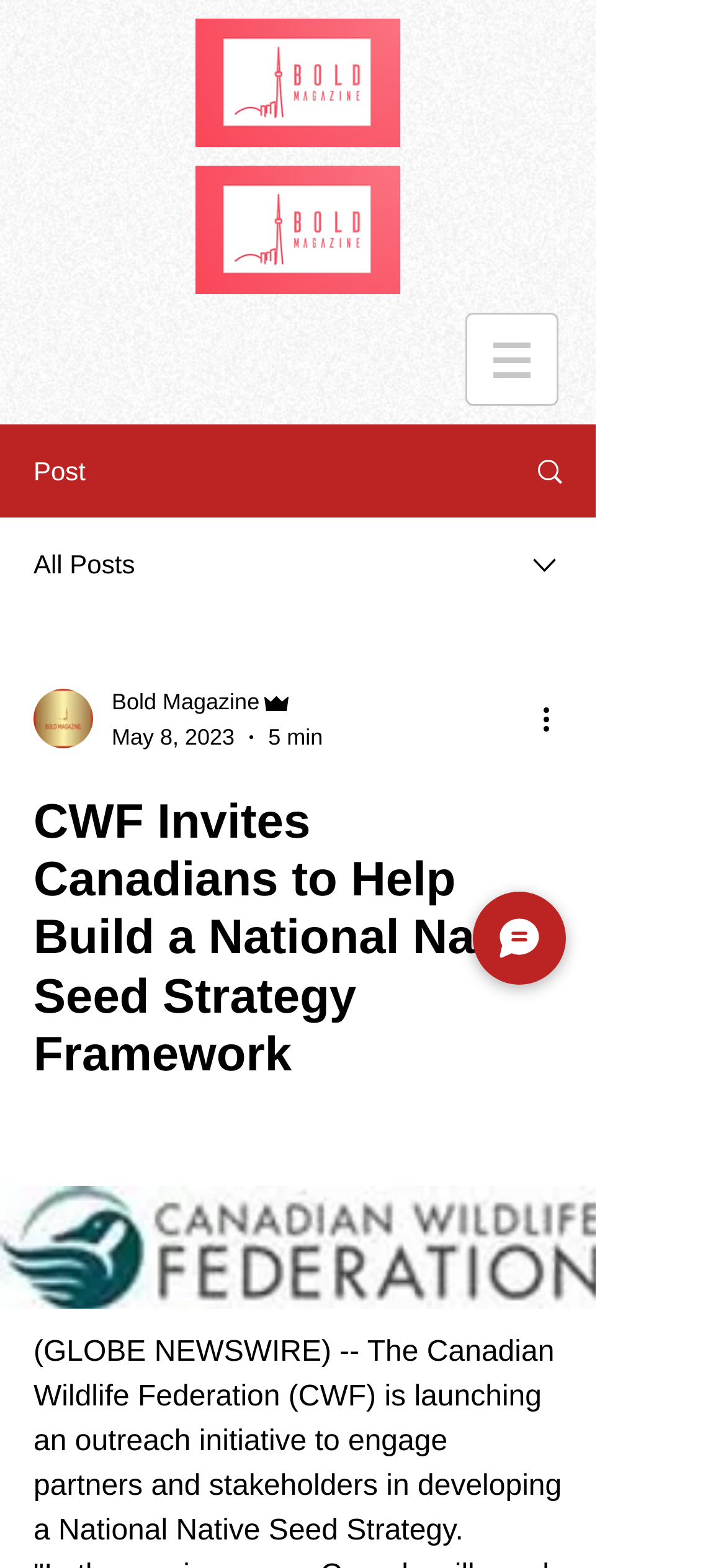What is the title or heading displayed on the webpage?

CWF Invites Canadians to Help Build a National Native Seed Strategy Framework